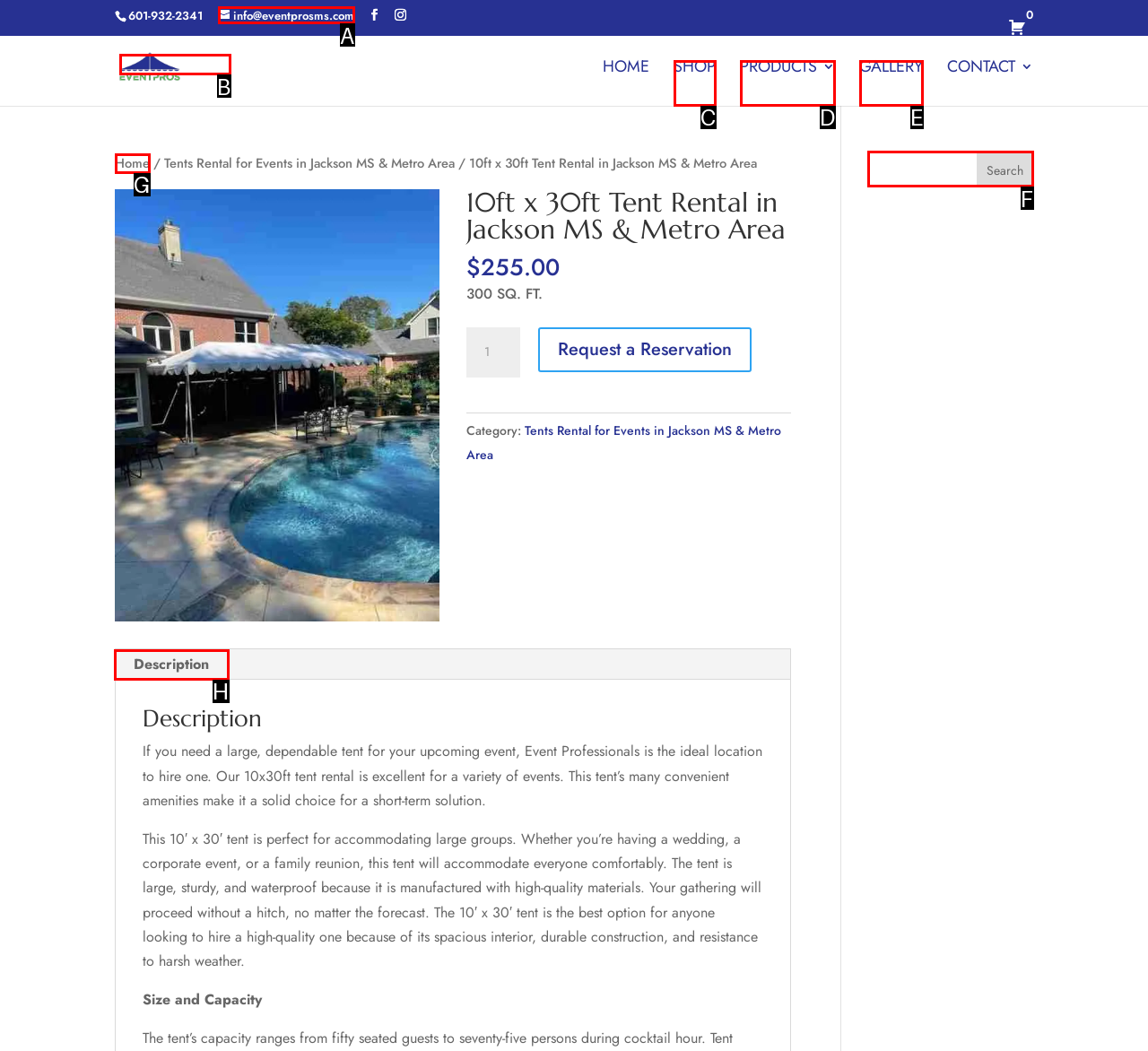Select the correct HTML element to complete the following task: Search for something
Provide the letter of the choice directly from the given options.

F